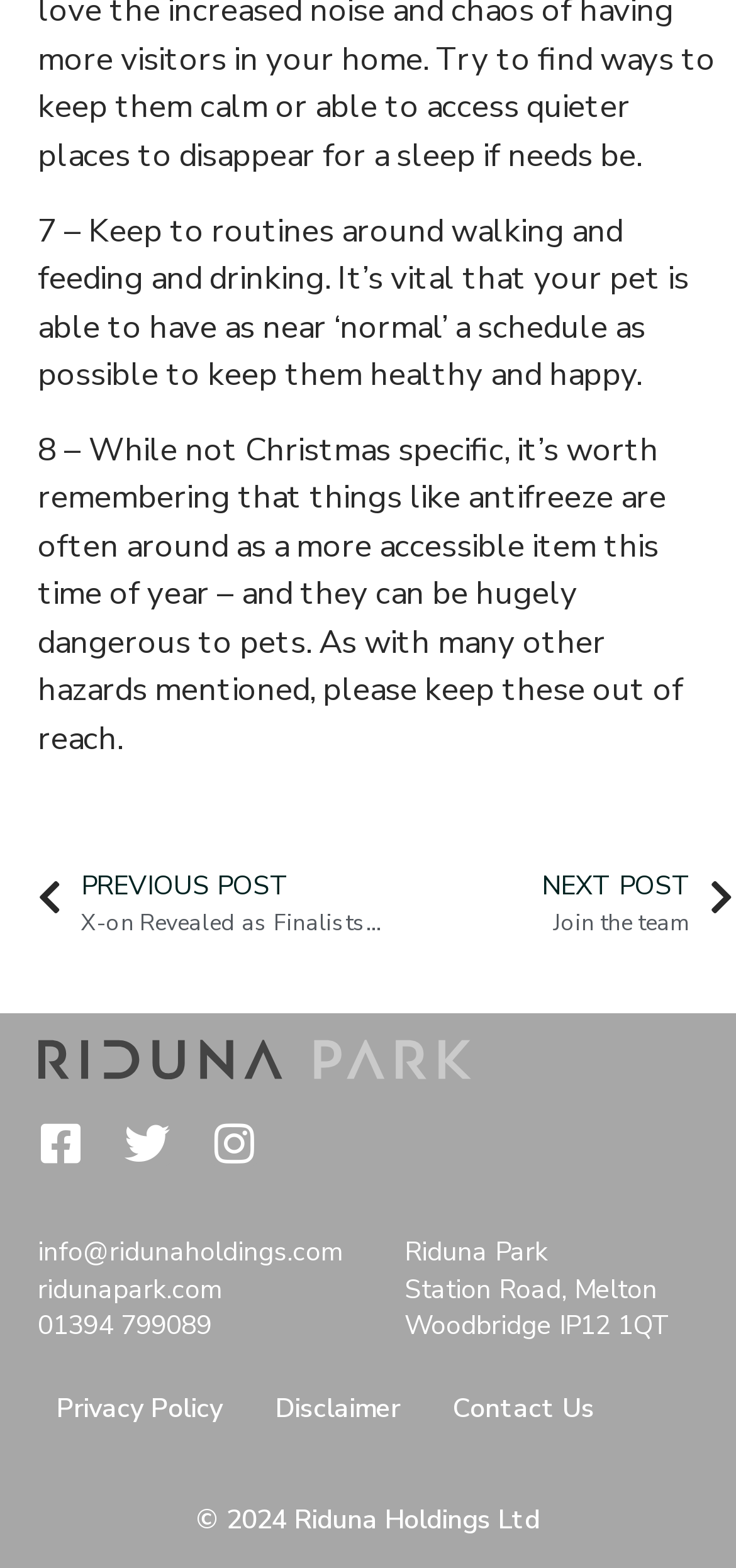Use the details in the image to answer the question thoroughly: 
What is the email address of Riduna Park?

I found the email address at the bottom of the page, which is 'info@ridunaholdings.com', so that's the email address of Riduna Park.